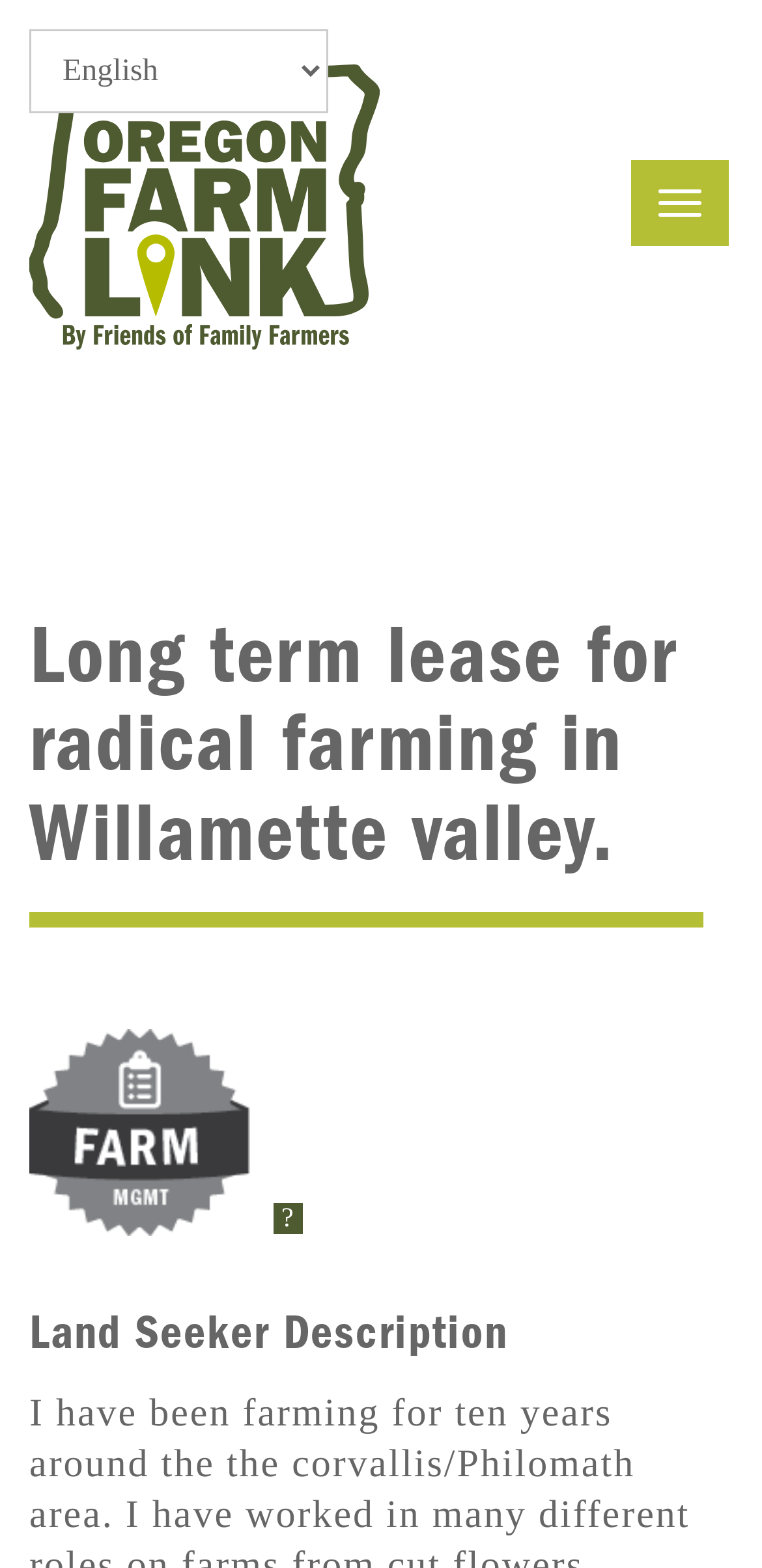Create a detailed summary of the webpage's content and design.

The webpage appears to be a listing for a long-term lease for radical farming in the Willamette valley, as indicated by the title. At the top left of the page, there is a logo image of Oregon Farm Link, which is accompanied by a button to the right. Below the logo, there is a heading that repeats the title of the page.

Further down the page, there is a horizontal separator that divides the content into sections. Above the separator, there is a large image that takes up about a third of the page's width. Below the separator, there is a link with a question mark icon that, when clicked, opens a dialog box.

The main content of the page is divided into sections, with a heading that reads "Land Seeker Description" located near the bottom of the page. At the very top of the page, there is a language selection combobox that allows users to select their preferred language.

Overall, the page appears to be a detailed listing for a farming opportunity, with various elements and sections that provide more information about the lease.